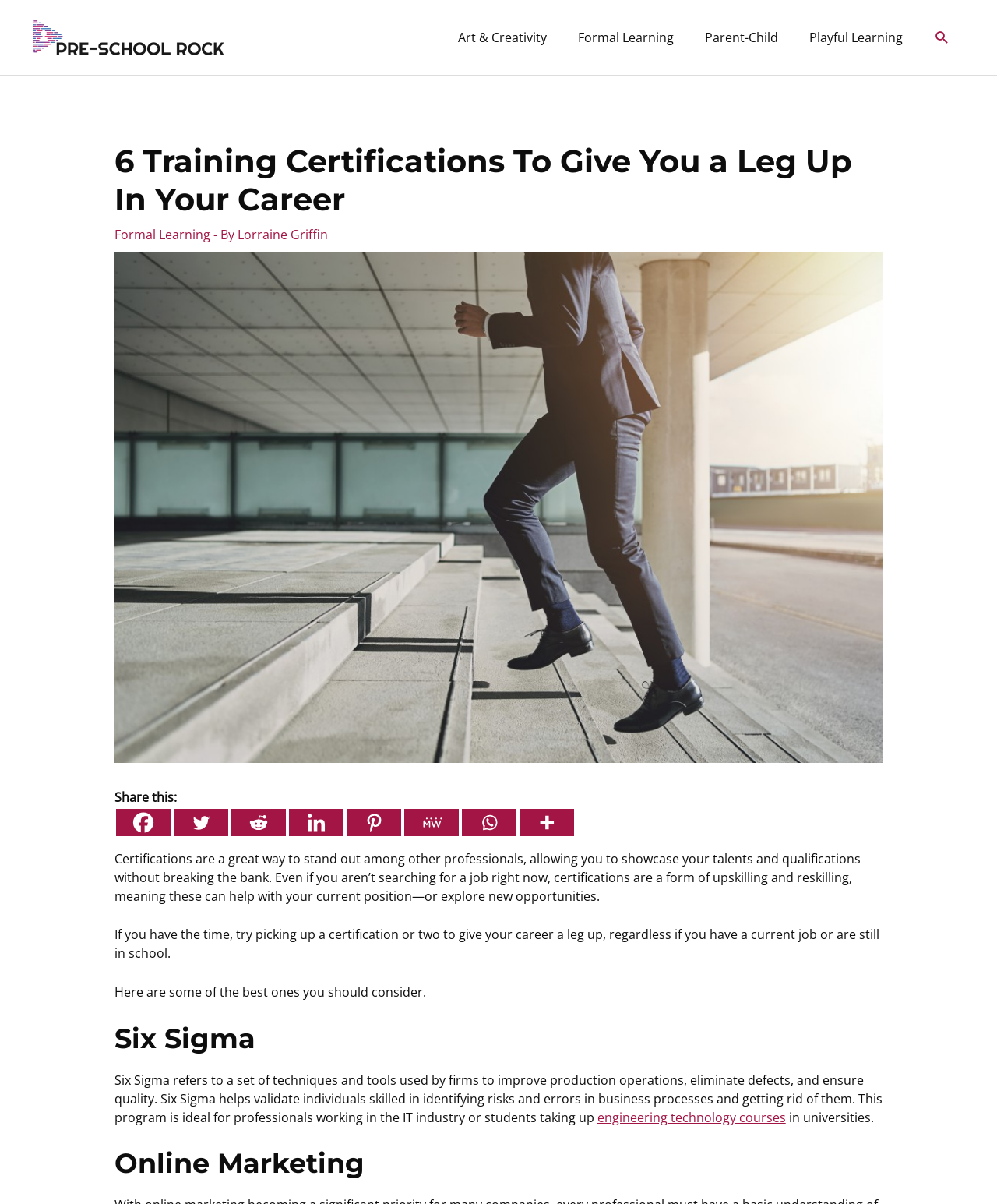Please respond to the question with a concise word or phrase:
What is the purpose of certifications?

To stand out among professionals